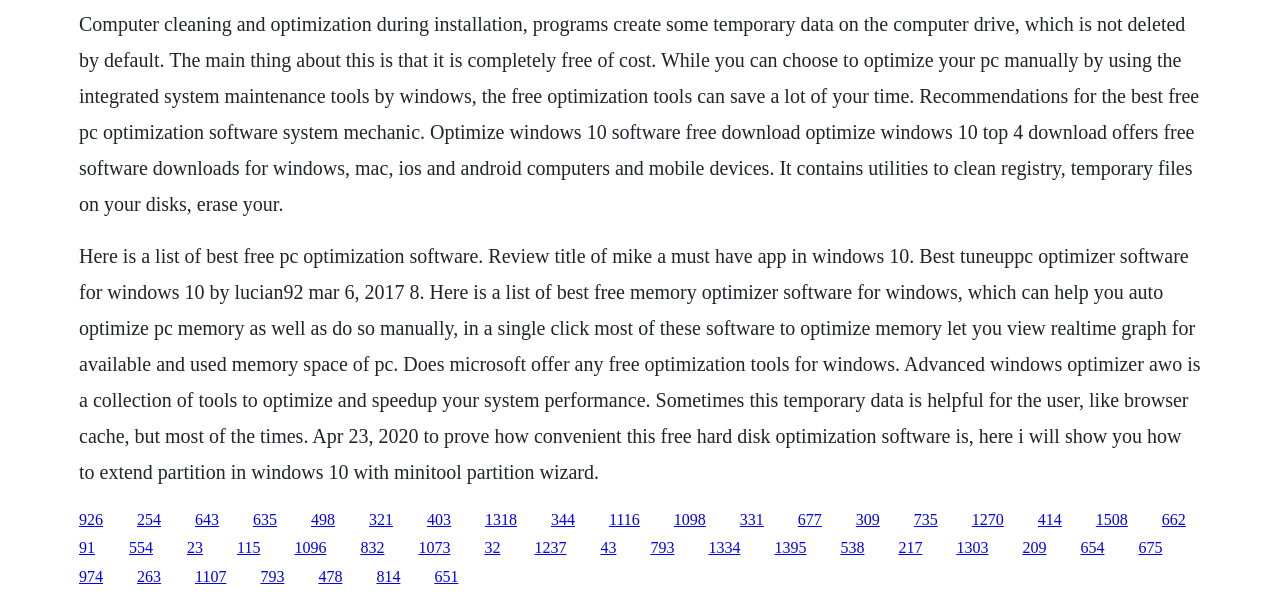Pinpoint the bounding box coordinates of the clickable element to carry out the following instruction: "Learn how to extend partition in Windows 10 with Minitool Partition Wizard."

[0.379, 0.851, 0.404, 0.879]